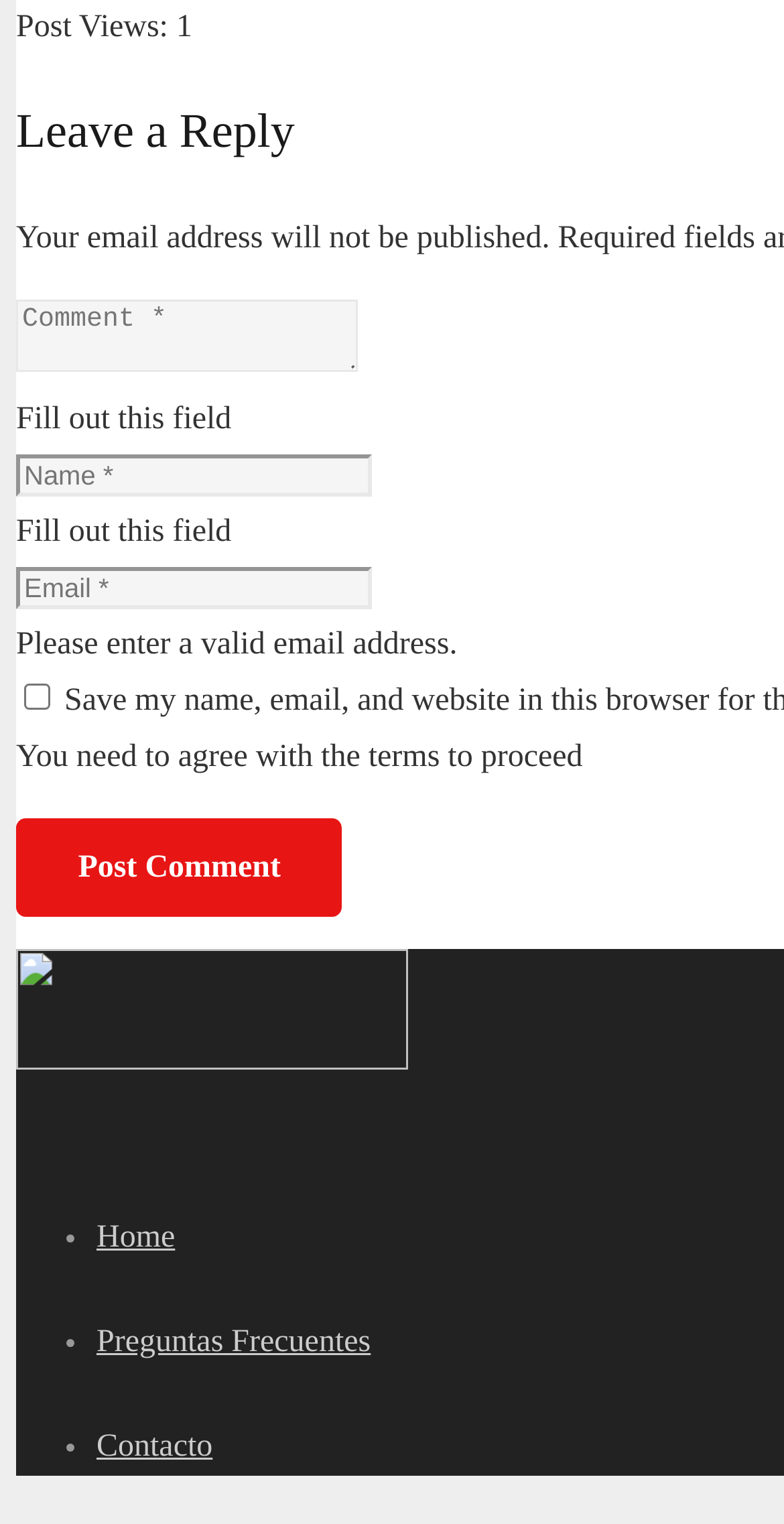Identify the bounding box coordinates for the region to click in order to carry out this instruction: "Go to the Home page". Provide the coordinates using four float numbers between 0 and 1, formatted as [left, top, right, bottom].

[0.123, 0.8, 0.223, 0.823]